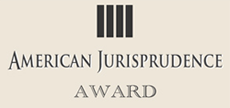Give a detailed account of the visual elements in the image.

The image features the prestigious "American Jurisprudence Award." The design includes a formal and elegant layout, characterized by a prominent title "AMERICAN JURISPRUDENCE" written in a refined serif font, conveying a sense of authority and respect within the legal field. Additionally, the word "AWARD" appears below, signifying recognition and excellence in legal scholarship or practice. The background is a subtle beige color, enhancing the sophistication of the award, while three vertical black bars at the top add a modern touch, symbolizing achievement and distinction in the realm of jurisprudence.